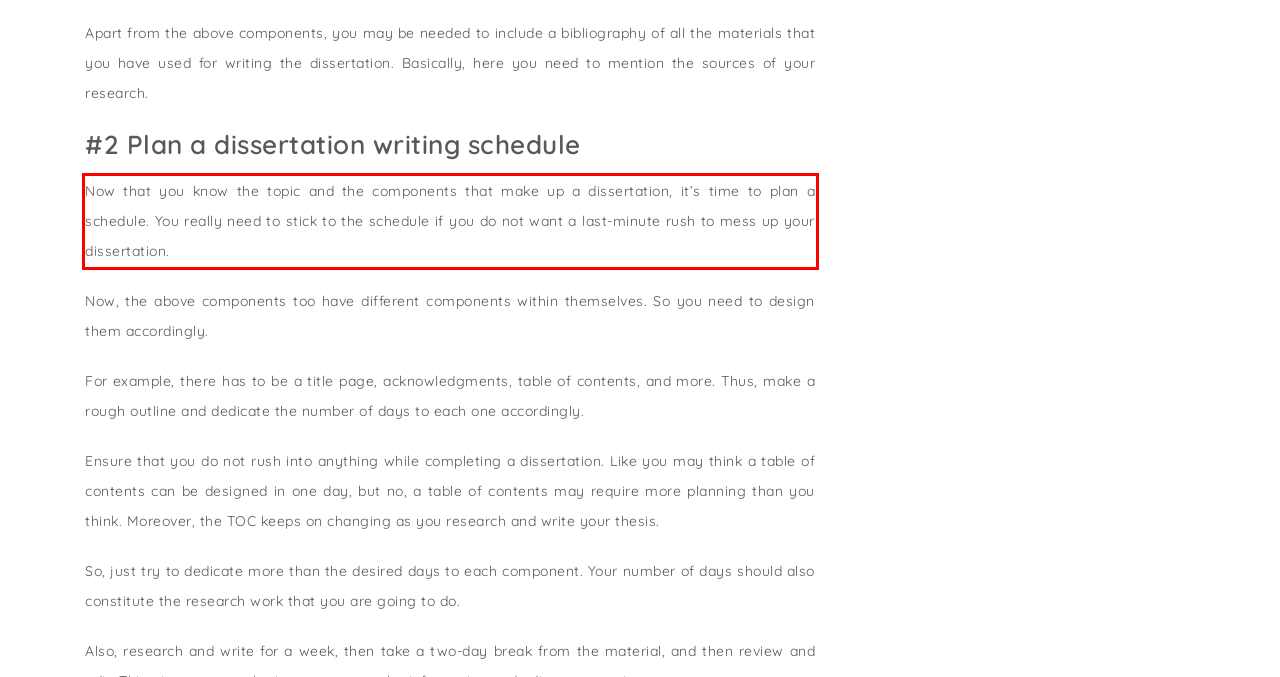Analyze the screenshot of the webpage and extract the text from the UI element that is inside the red bounding box.

Now that you know the topic and the components that make up a dissertation, it’s time to plan a schedule. You really need to stick to the schedule if you do not want a last-minute rush to mess up your dissertation.